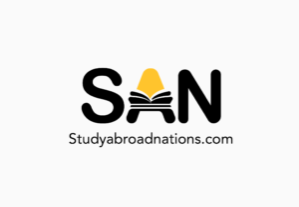What is the purpose of the organization 'Study Abroad Nations'?
Examine the image and provide an in-depth answer to the question.

The caption states that the full name 'Studyabroadnations.com' is written in a simple, clean font, indicating the organization's focus on providing resources and information for students interested in studying abroad. This suggests that the organization's primary purpose is to support and guide students who are considering studying abroad.